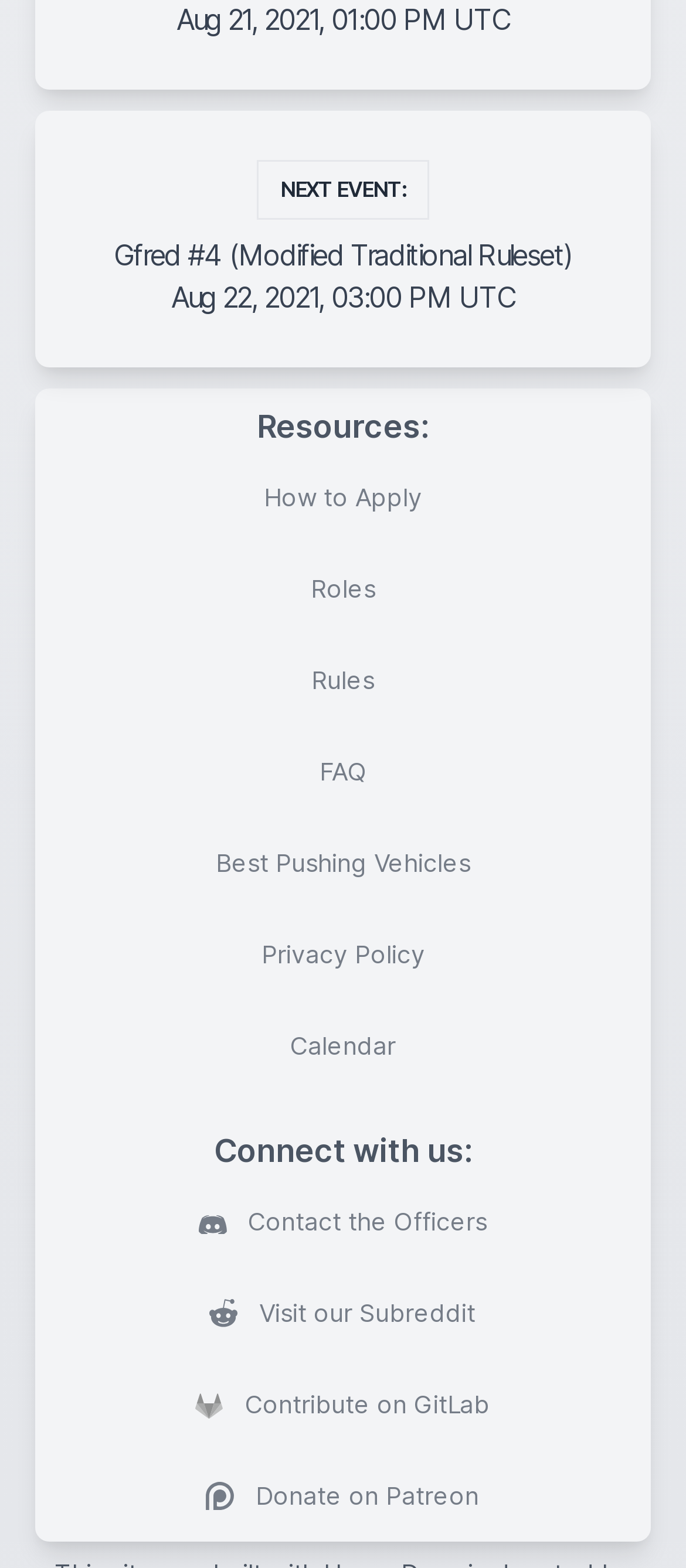Locate the bounding box coordinates of the element that needs to be clicked to carry out the instruction: "Check the rules". The coordinates should be given as four float numbers ranging from 0 to 1, i.e., [left, top, right, bottom].

[0.092, 0.41, 0.908, 0.459]